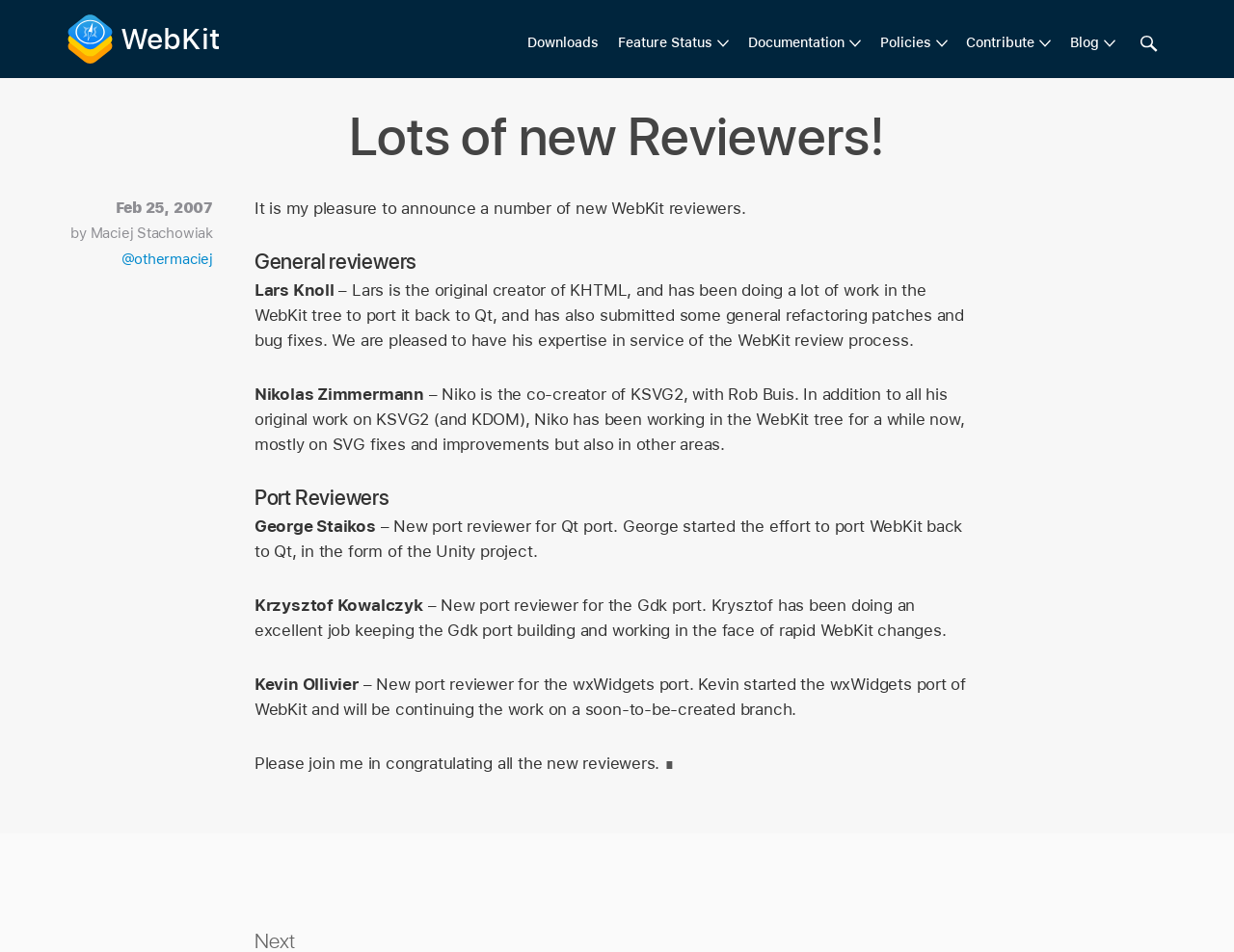What is the date of the blog post?
Please give a detailed answer to the question using the information shown in the image.

I determined the date of the blog post by looking at the StaticText element that contains the date, Feb 25, 2007.